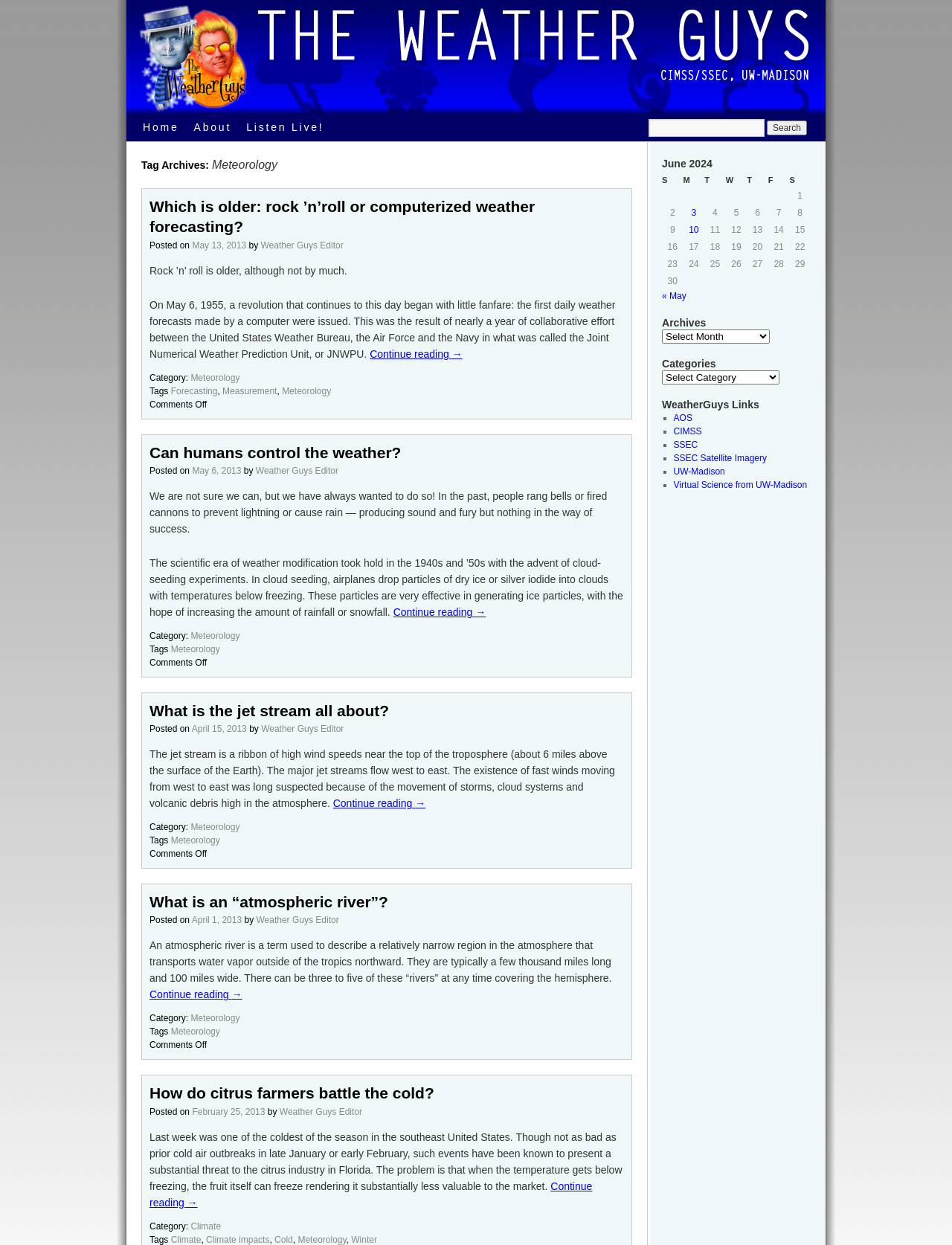Determine and generate the text content of the webpage's headline.

Tag Archives: Meteorology